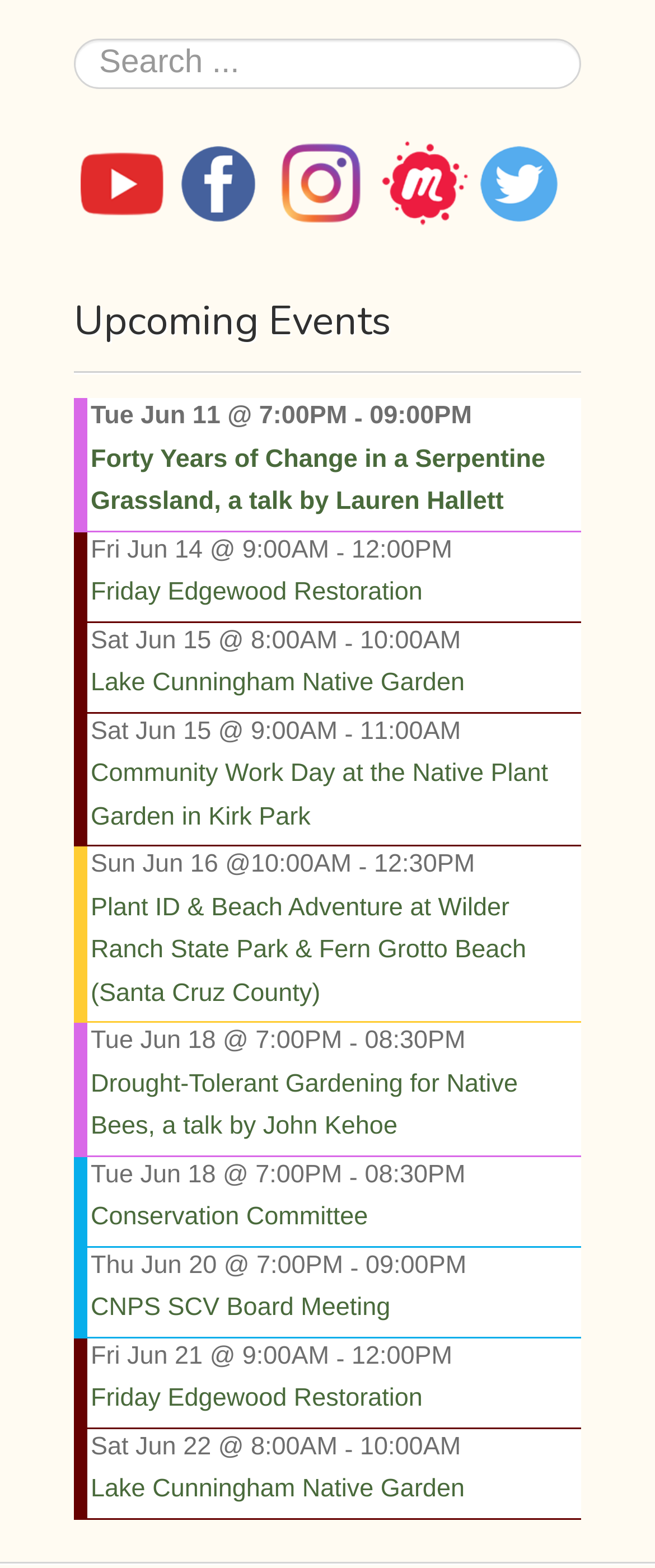Provide the bounding box coordinates of the HTML element described as: "Friday Edgewood Restoration". The bounding box coordinates should be four float numbers between 0 and 1, i.e., [left, top, right, bottom].

[0.139, 0.369, 0.645, 0.387]